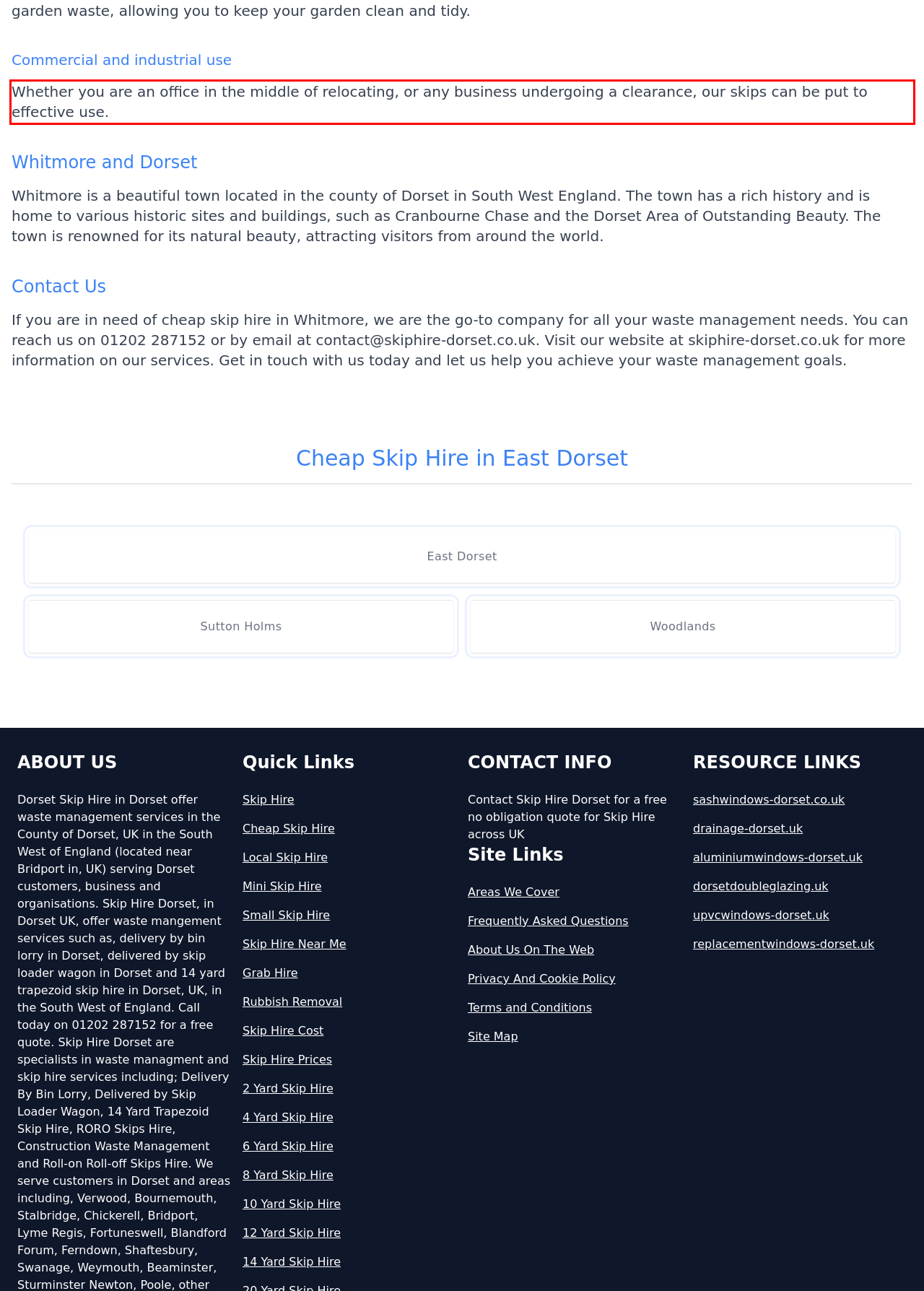Within the screenshot of a webpage, identify the red bounding box and perform OCR to capture the text content it contains.

Whether you are an office in the middle of relocating, or any business undergoing a clearance, our skips can be put to effective use.